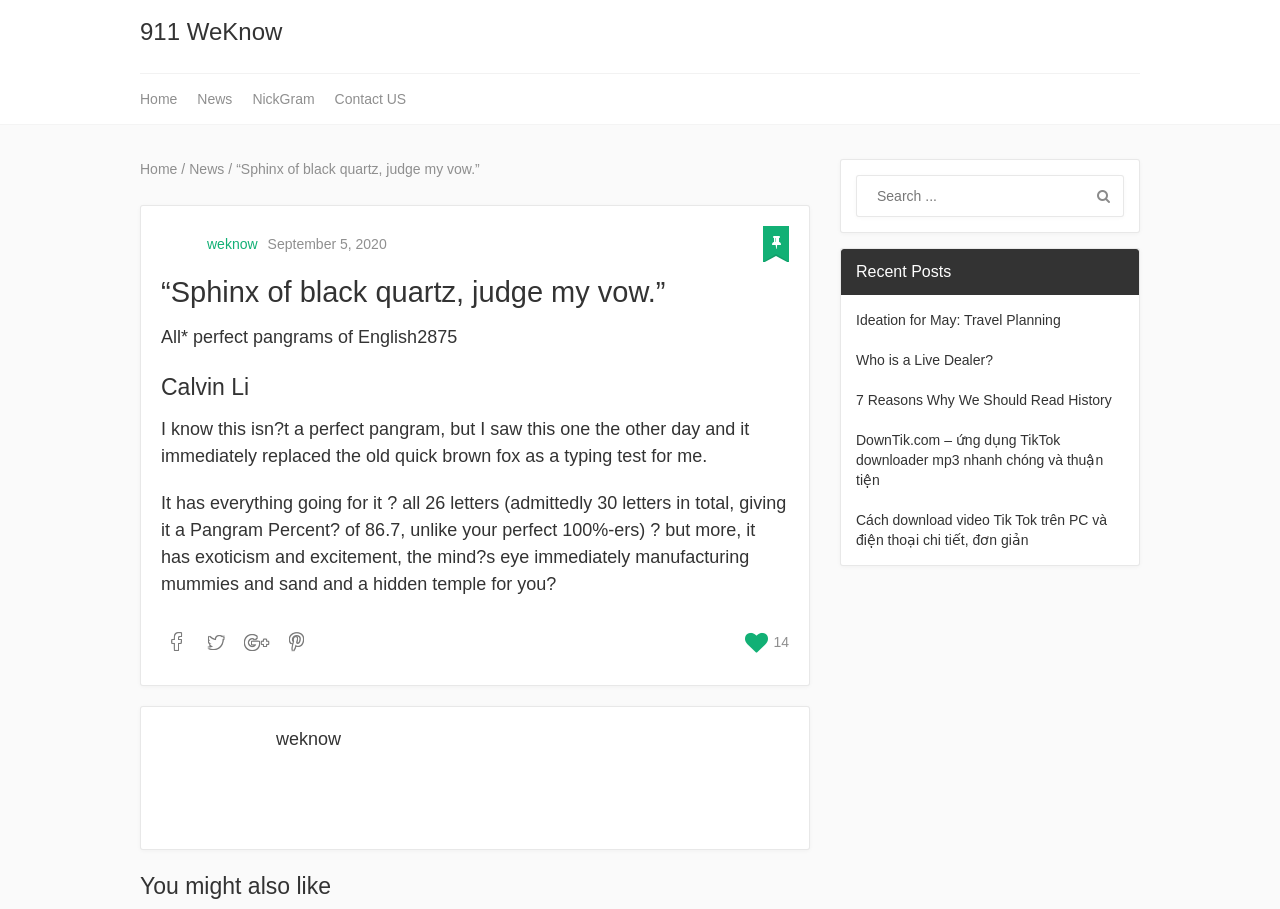Specify the bounding box coordinates of the area to click in order to execute this command: 'Read the 'Recent Posts''. The coordinates should consist of four float numbers ranging from 0 to 1, and should be formatted as [left, top, right, bottom].

[0.657, 0.274, 0.89, 0.325]